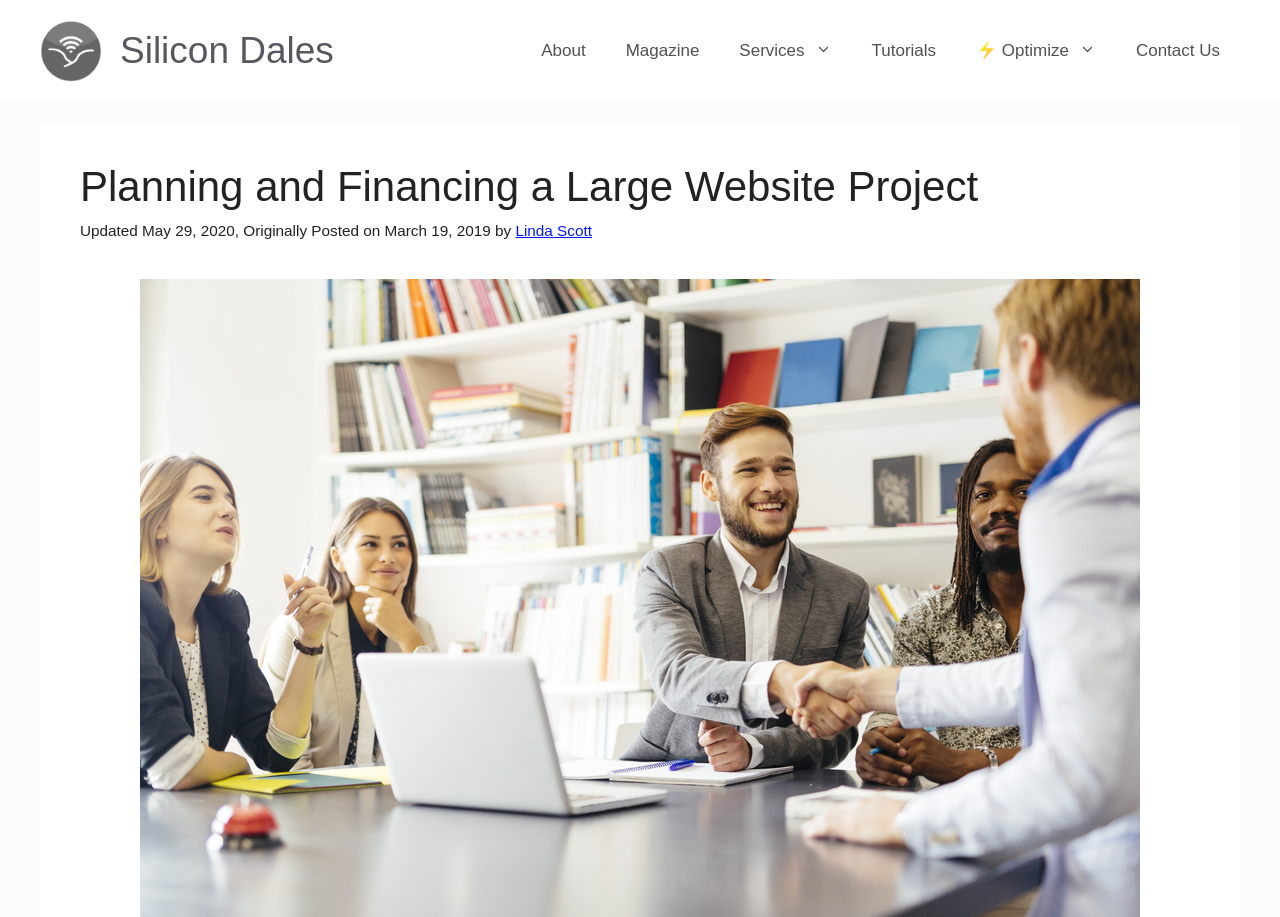Show the bounding box coordinates of the element that should be clicked to complete the task: "read Planning and Financing a Large Website Project article".

[0.062, 0.177, 0.938, 0.232]